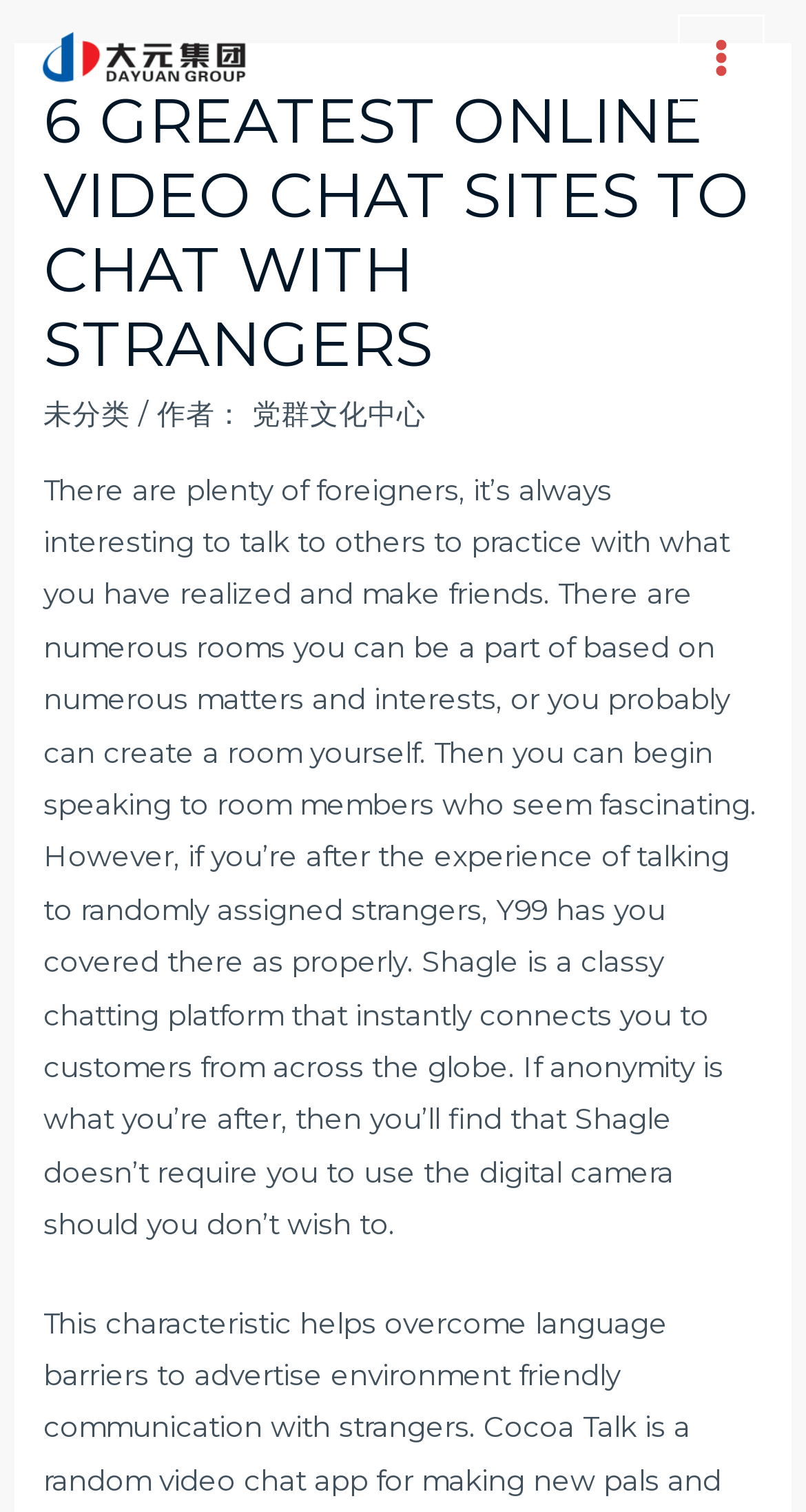Carefully examine the image and provide an in-depth answer to the question: How many chat platforms are mentioned?

After carefully reading the webpage content, I found that two chat platforms are mentioned: Y99 and Shagle. These platforms are described as allowing users to chat with strangers and practice language skills.